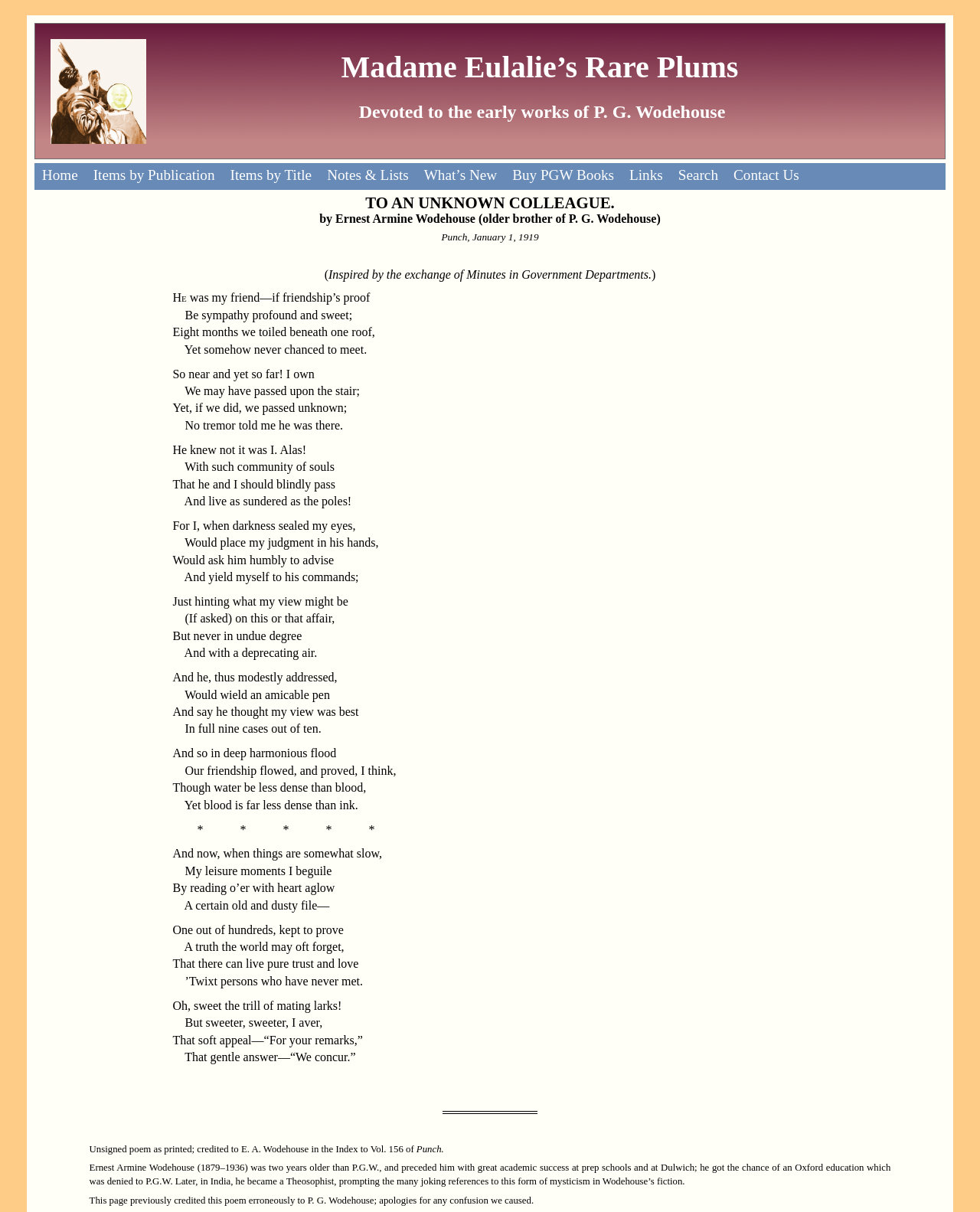Please identify the bounding box coordinates of where to click in order to follow the instruction: "Click on the 'What’s New' link".

[0.425, 0.135, 0.515, 0.157]